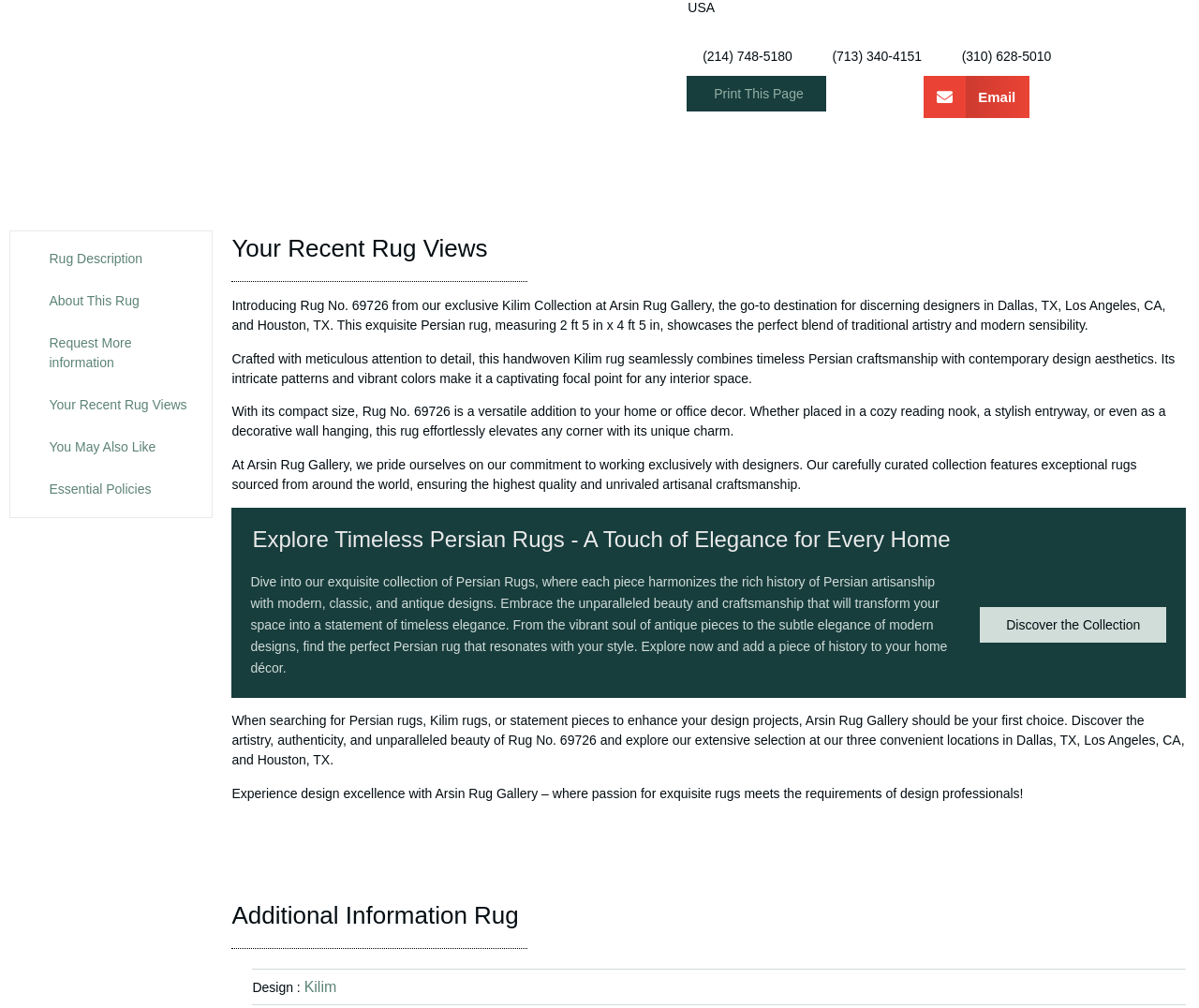Determine the bounding box coordinates (top-left x, top-left y, bottom-right x, bottom-right y) of the UI element described in the following text: ABC Program

None